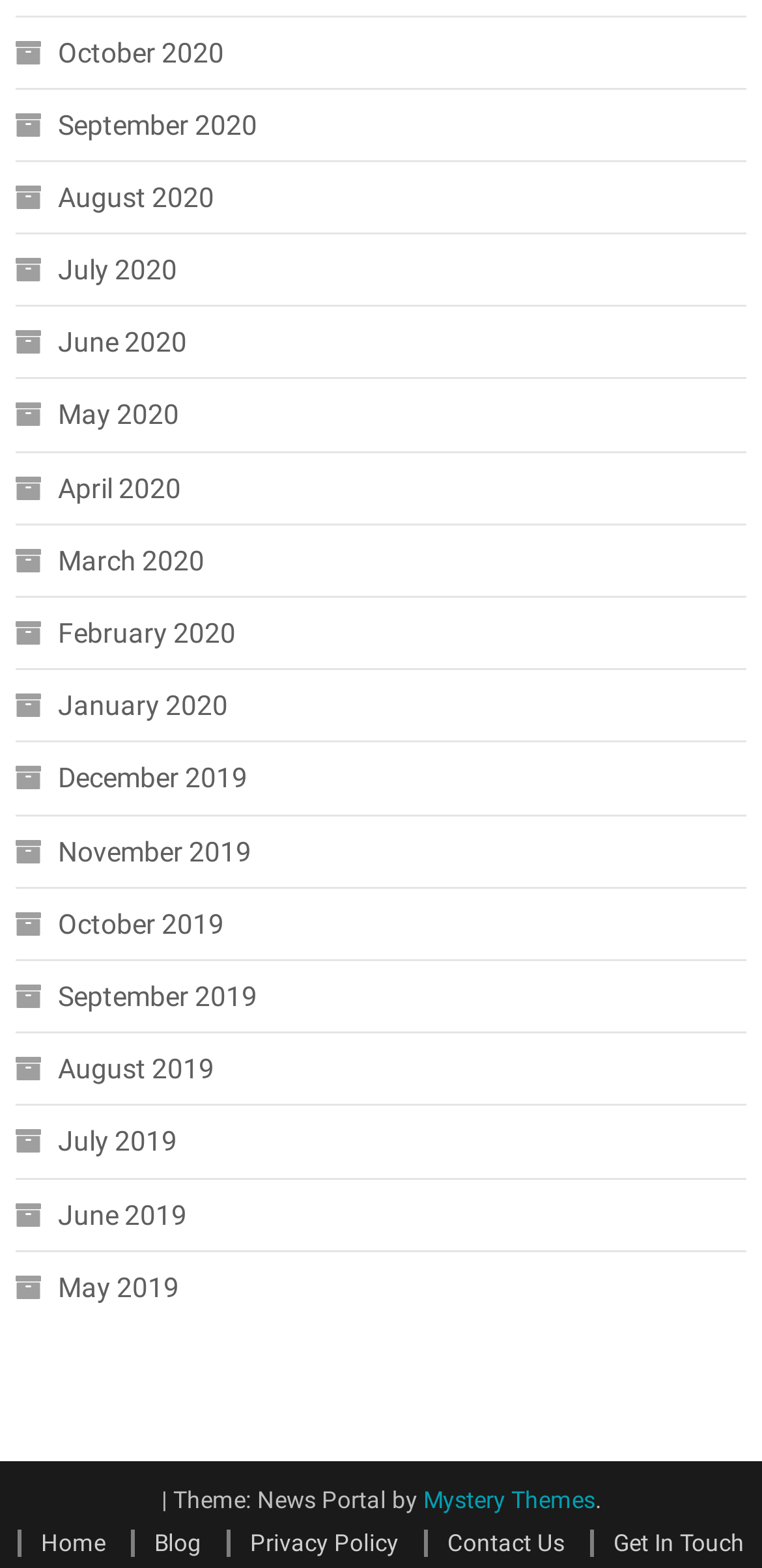Determine the bounding box coordinates of the region to click in order to accomplish the following instruction: "View October 2020 archives". Provide the coordinates as four float numbers between 0 and 1, specifically [left, top, right, bottom].

[0.02, 0.017, 0.294, 0.049]